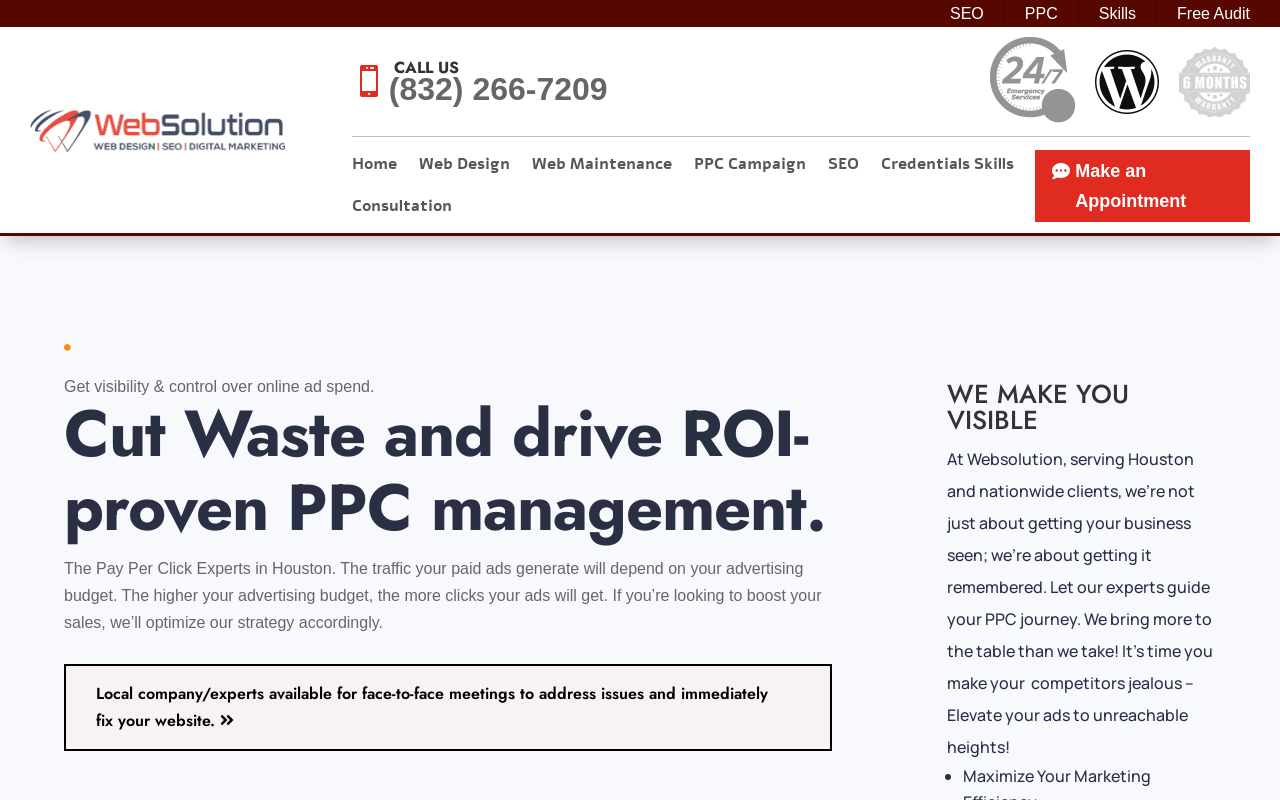Using floating point numbers between 0 and 1, provide the bounding box coordinates in the format (top-left x, top-left y, bottom-right x, bottom-right y). Locate the UI element described here: Home

[0.275, 0.196, 0.31, 0.239]